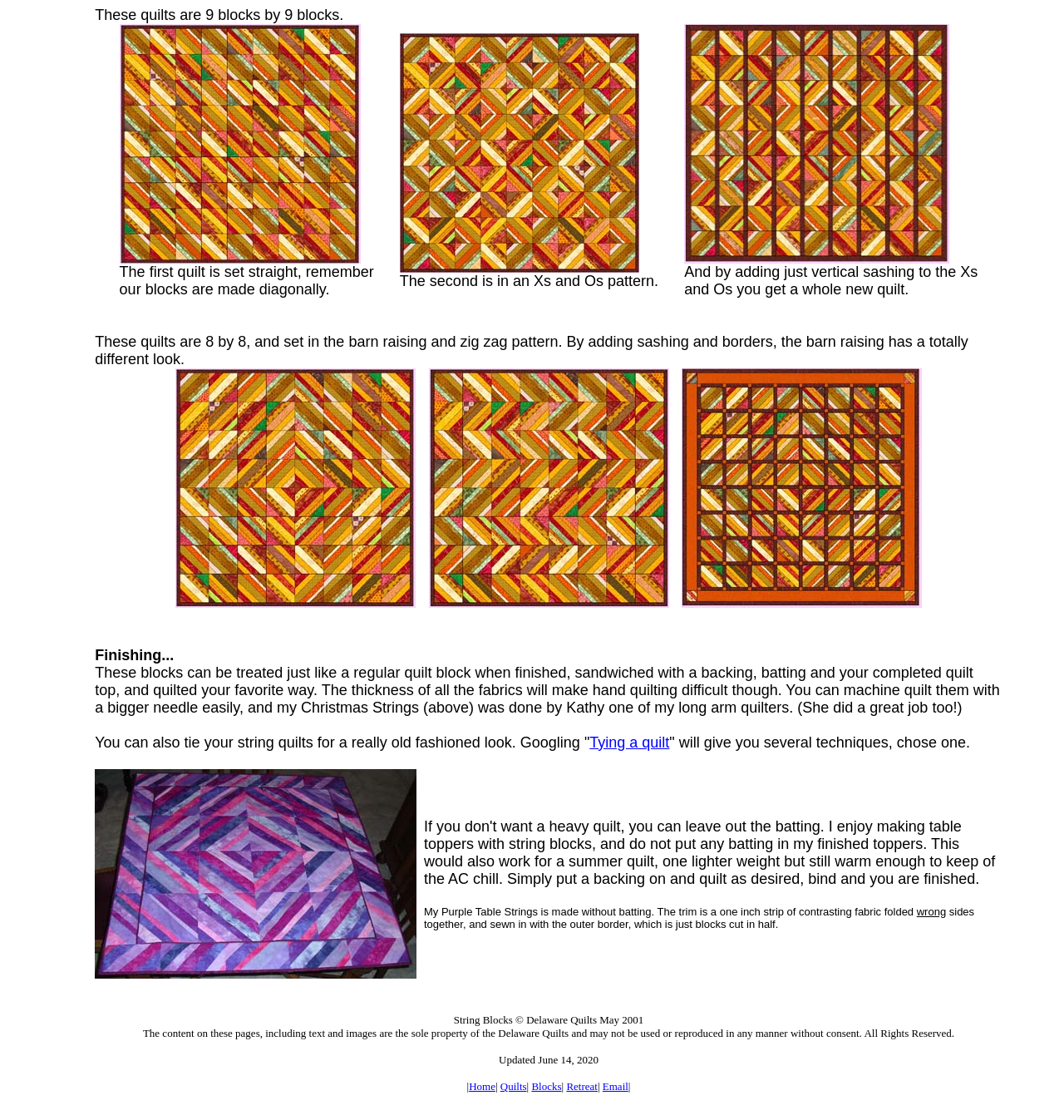How many patterns are described for the quilts?
Look at the image and respond with a single word or a short phrase.

Three